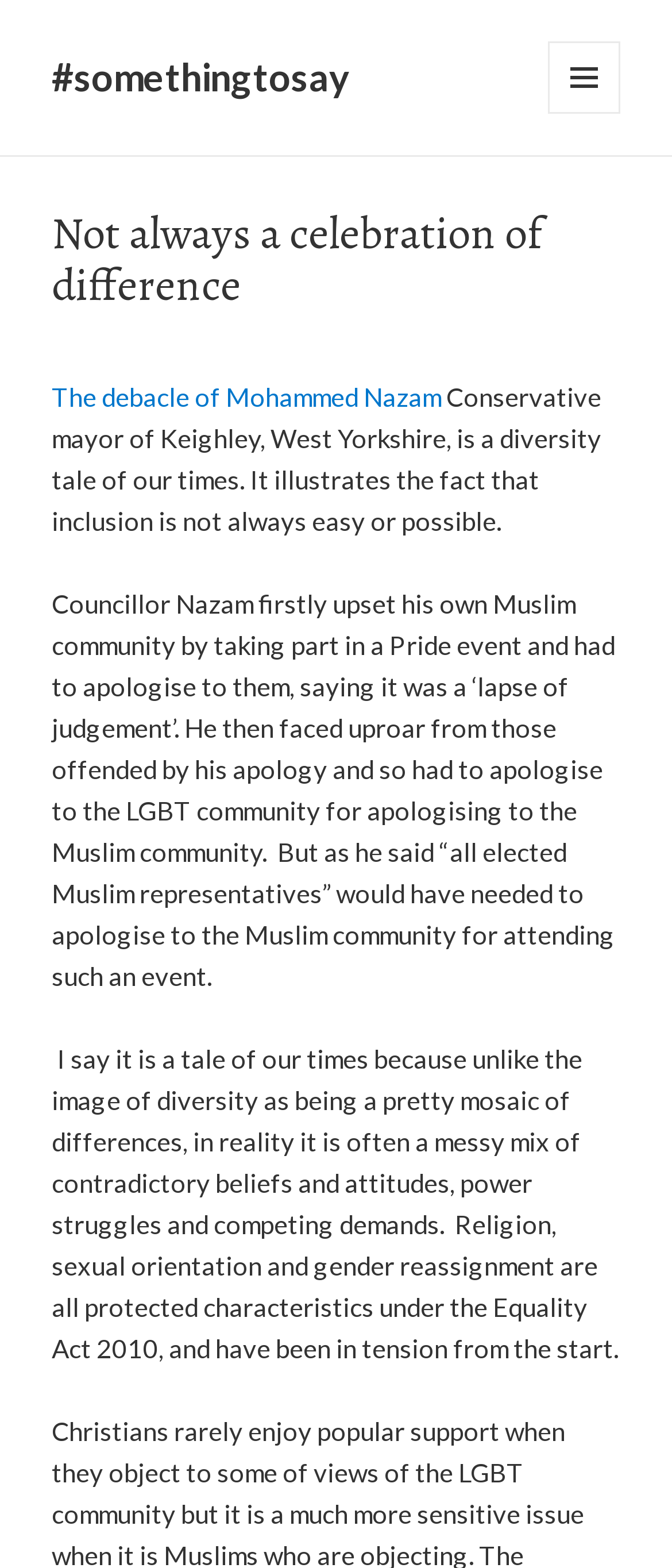Provide a thorough description of this webpage.

The webpage appears to be an article or blog post discussing the complexities of diversity and inclusion. At the top, there is a link with the text "#somethingtosay" and a button labeled "MENU AND WIDGETS" on the right side, which is not expanded. 

Below the top section, there is a header with the title "Not always a celebration of difference". Underneath the title, there is a link to an article about "The debacle of Mohammed Nazam", followed by three paragraphs of text. The first paragraph describes how the Conservative mayor of Keighley, West Yorkshire, faced controversy for attending a Pride event and apologizing to the Muslim community. The second paragraph elaborates on the mayor's apology to the LGBT community for apologizing to the Muslim community. The third paragraph reflects on the incident as a representation of the complexities of diversity, where different beliefs, attitudes, and demands often come into conflict.